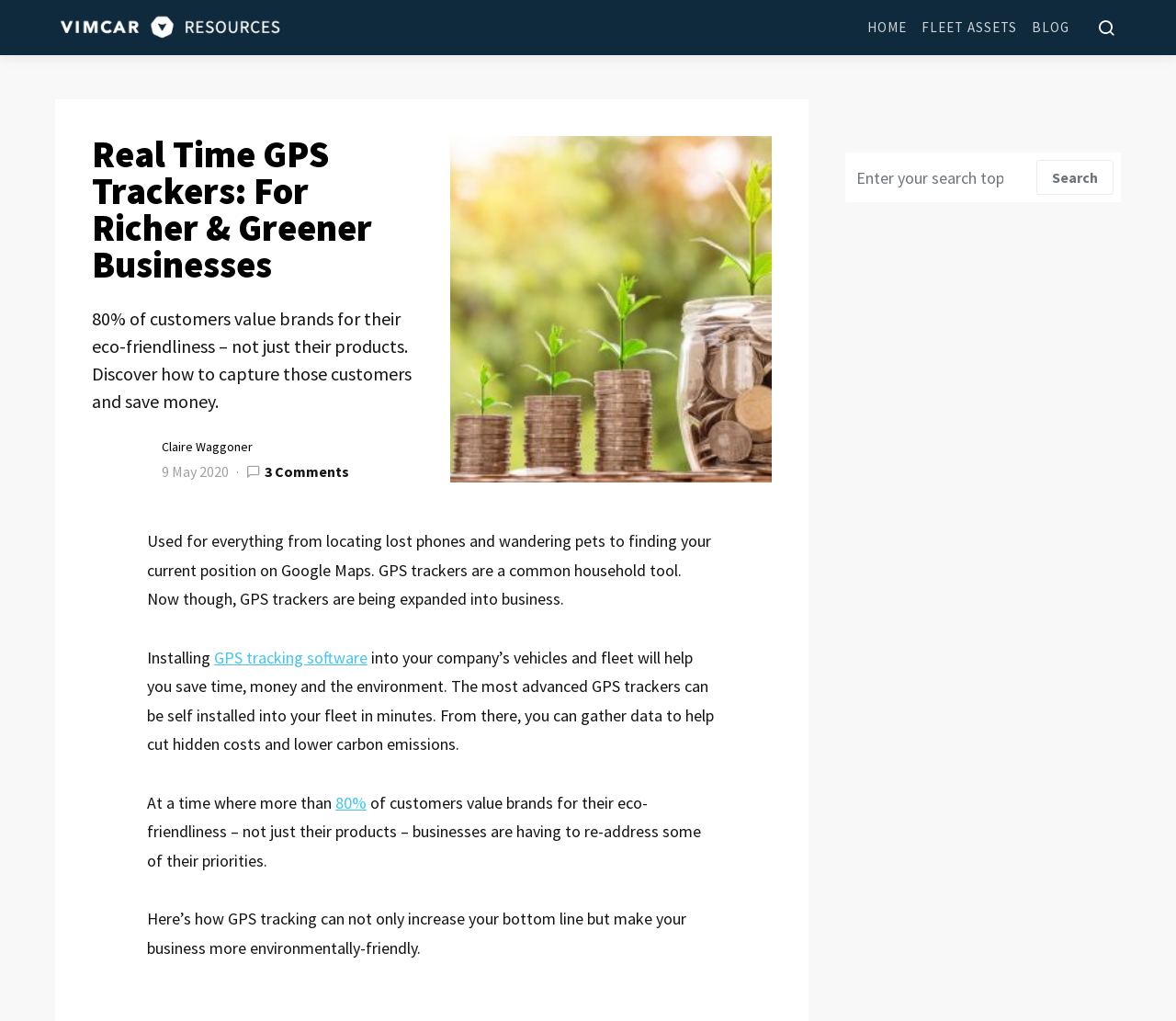Select the bounding box coordinates of the element I need to click to carry out the following instruction: "Search for a topic".

[0.719, 0.097, 0.953, 0.146]